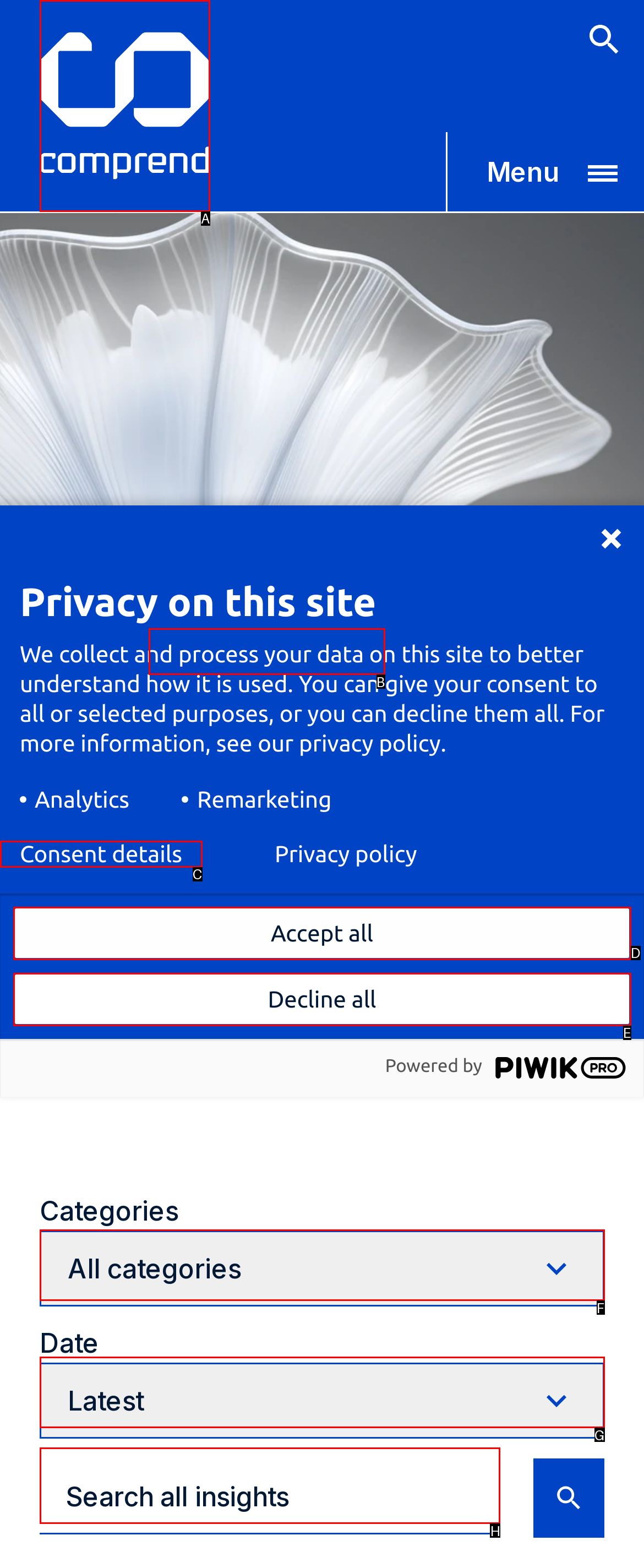Which option best describes: placeholder="Search all insights"
Respond with the letter of the appropriate choice.

H